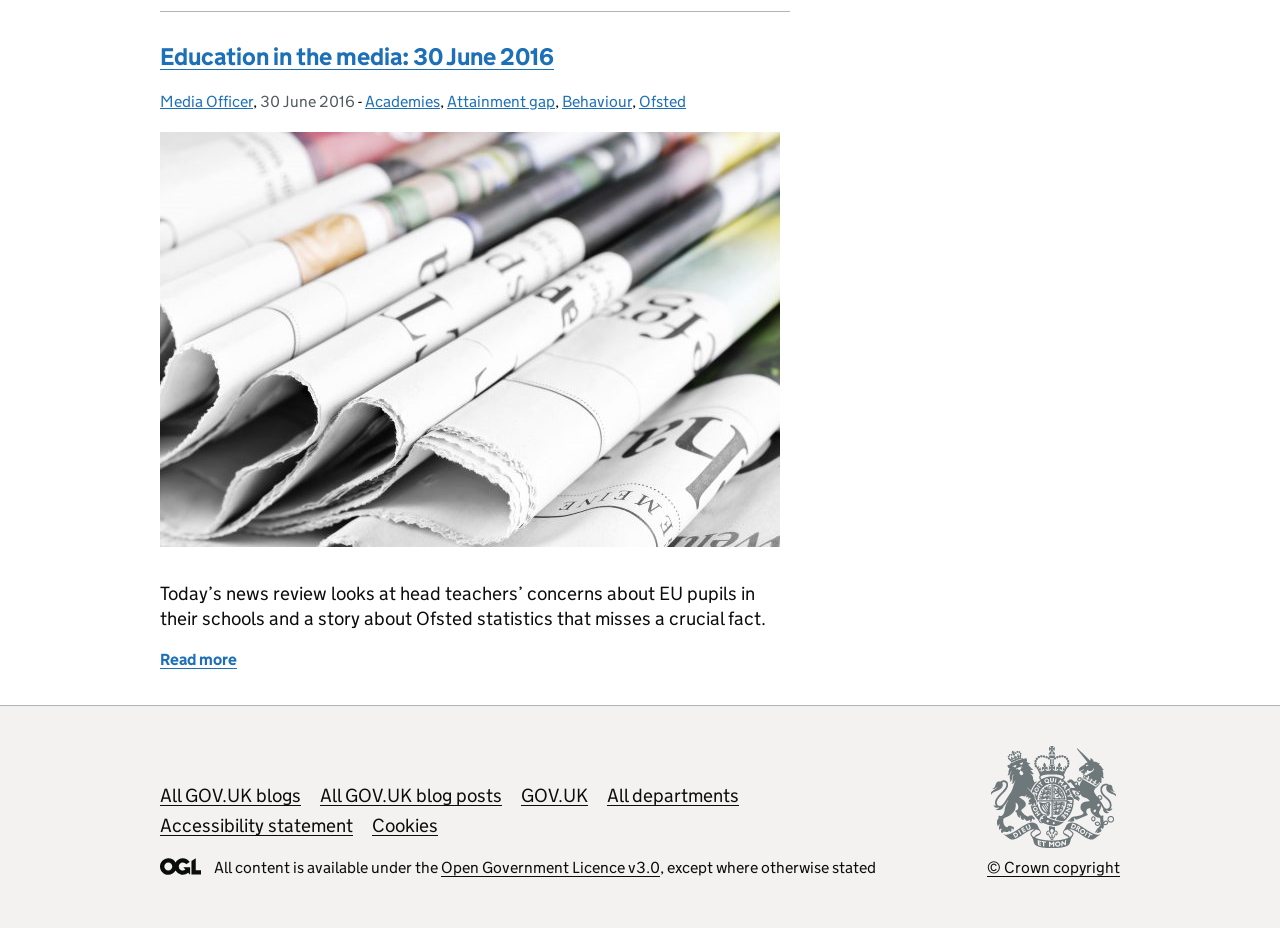Please locate the bounding box coordinates of the element that needs to be clicked to achieve the following instruction: "Learn more about Academies". The coordinates should be four float numbers between 0 and 1, i.e., [left, top, right, bottom].

[0.285, 0.099, 0.344, 0.12]